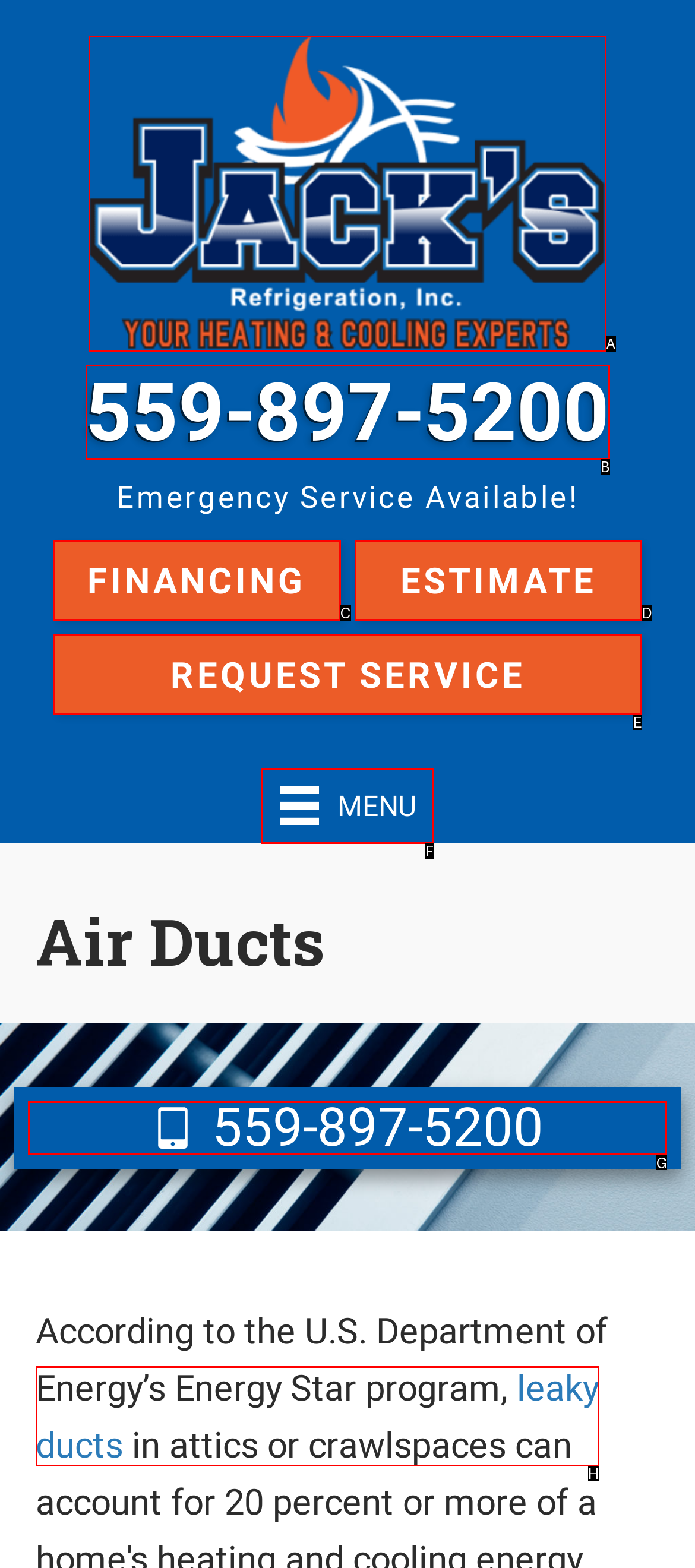Identify the correct option to click in order to complete this task: Click the logo of Jack's Refrigeration
Answer with the letter of the chosen option directly.

A